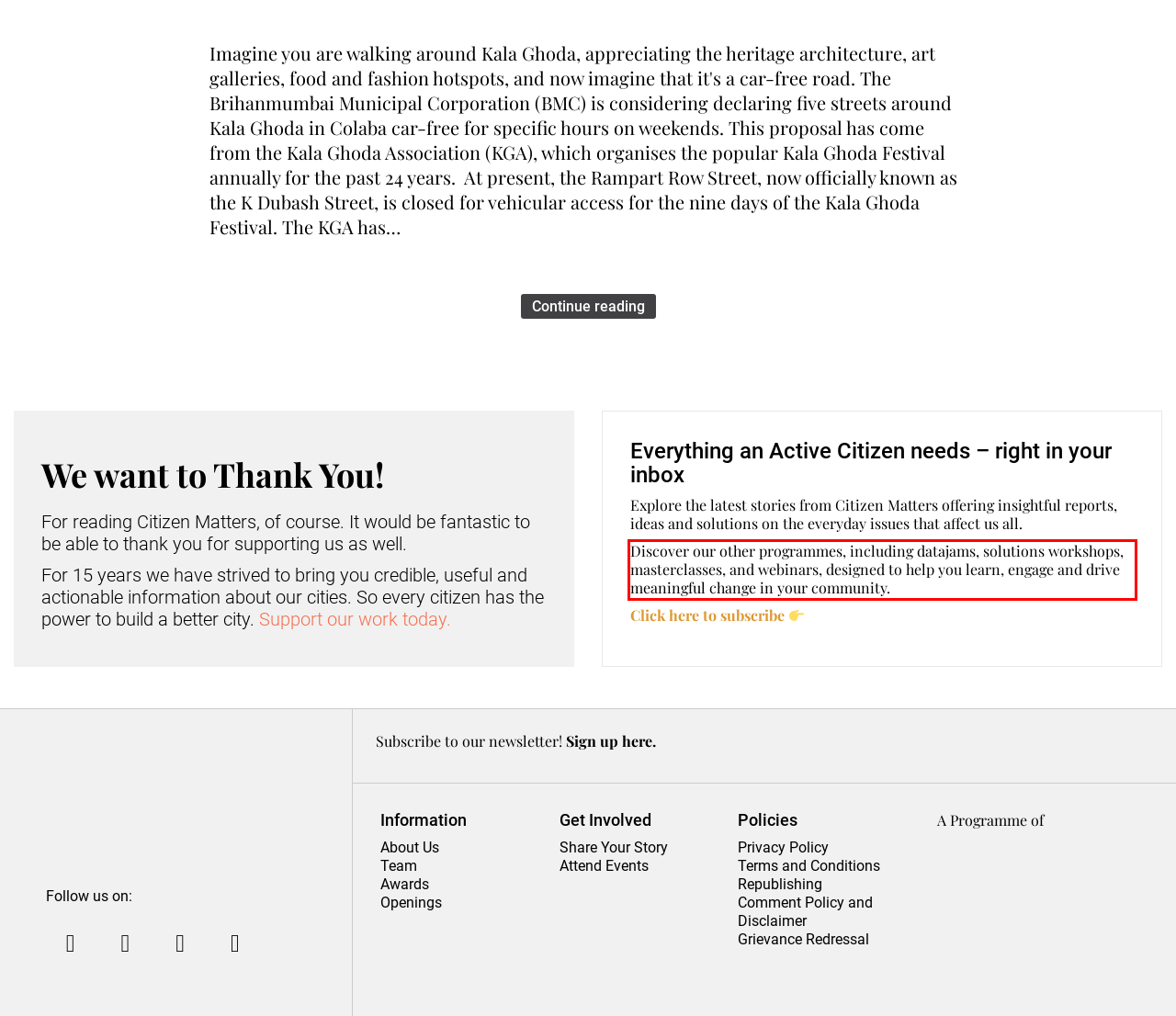You are provided with a screenshot of a webpage featuring a red rectangle bounding box. Extract the text content within this red bounding box using OCR.

Discover our other programmes, including datajams, solutions workshops, masterclasses, and webinars, designed to help you learn, engage and drive meaningful change in your community.